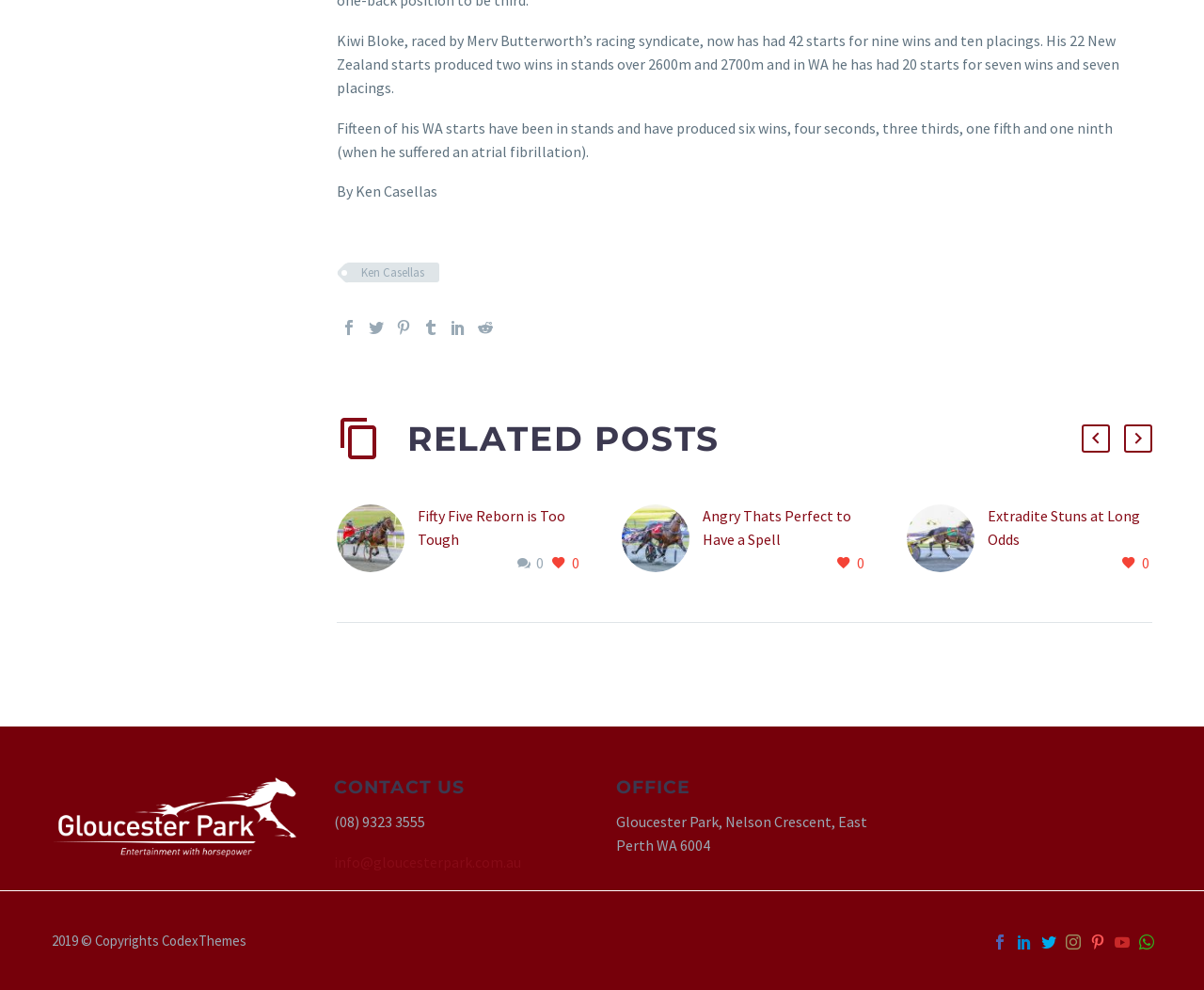What is the phone number of the Gloucester Park office?
Please craft a detailed and exhaustive response to the question.

The phone number of the Gloucester Park office is (08) 9323 3555, as indicated by the text under the 'CONTACT US' heading.